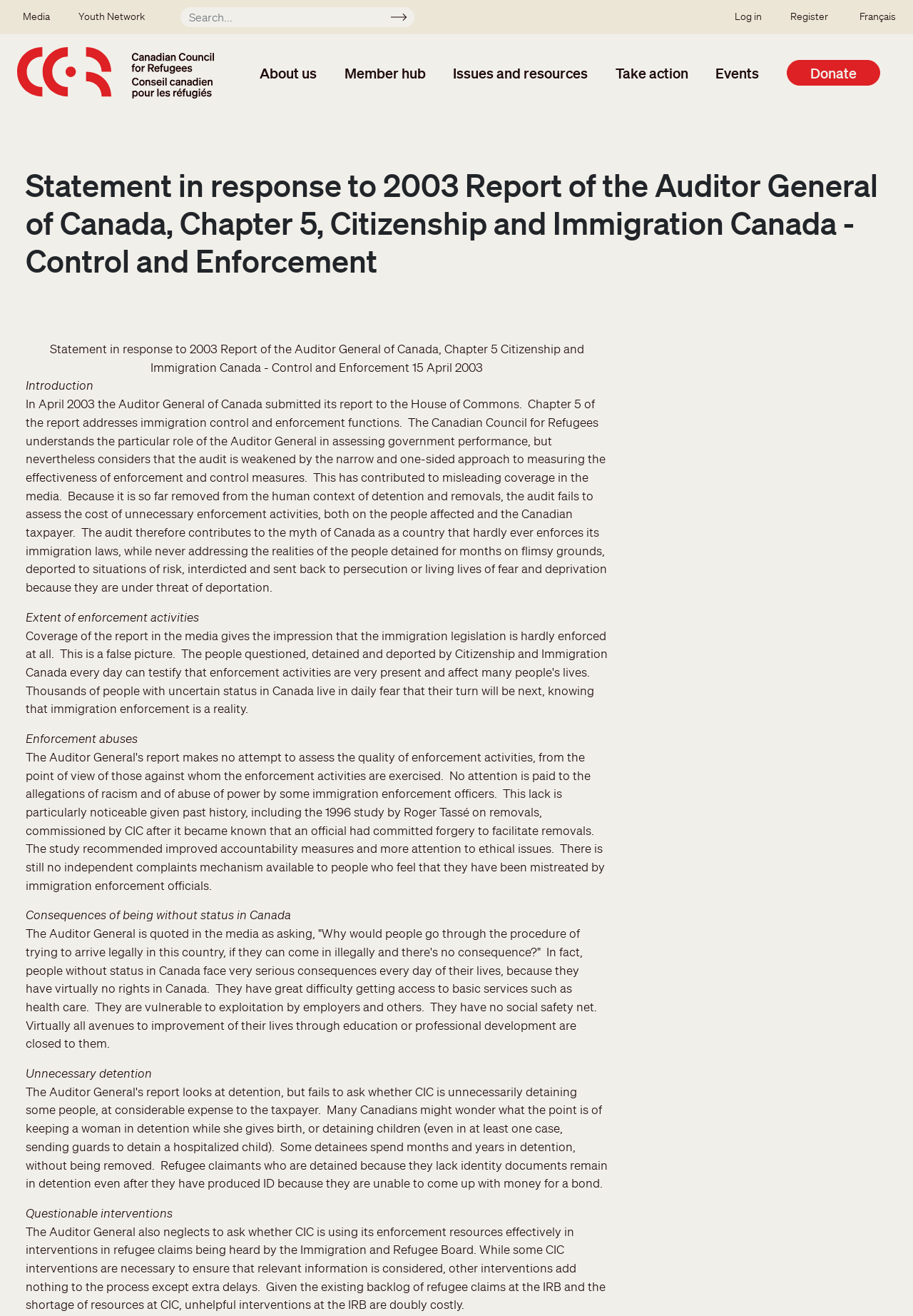Show me the bounding box coordinates of the clickable region to achieve the task as per the instruction: "Search for something".

[0.197, 0.005, 0.455, 0.021]